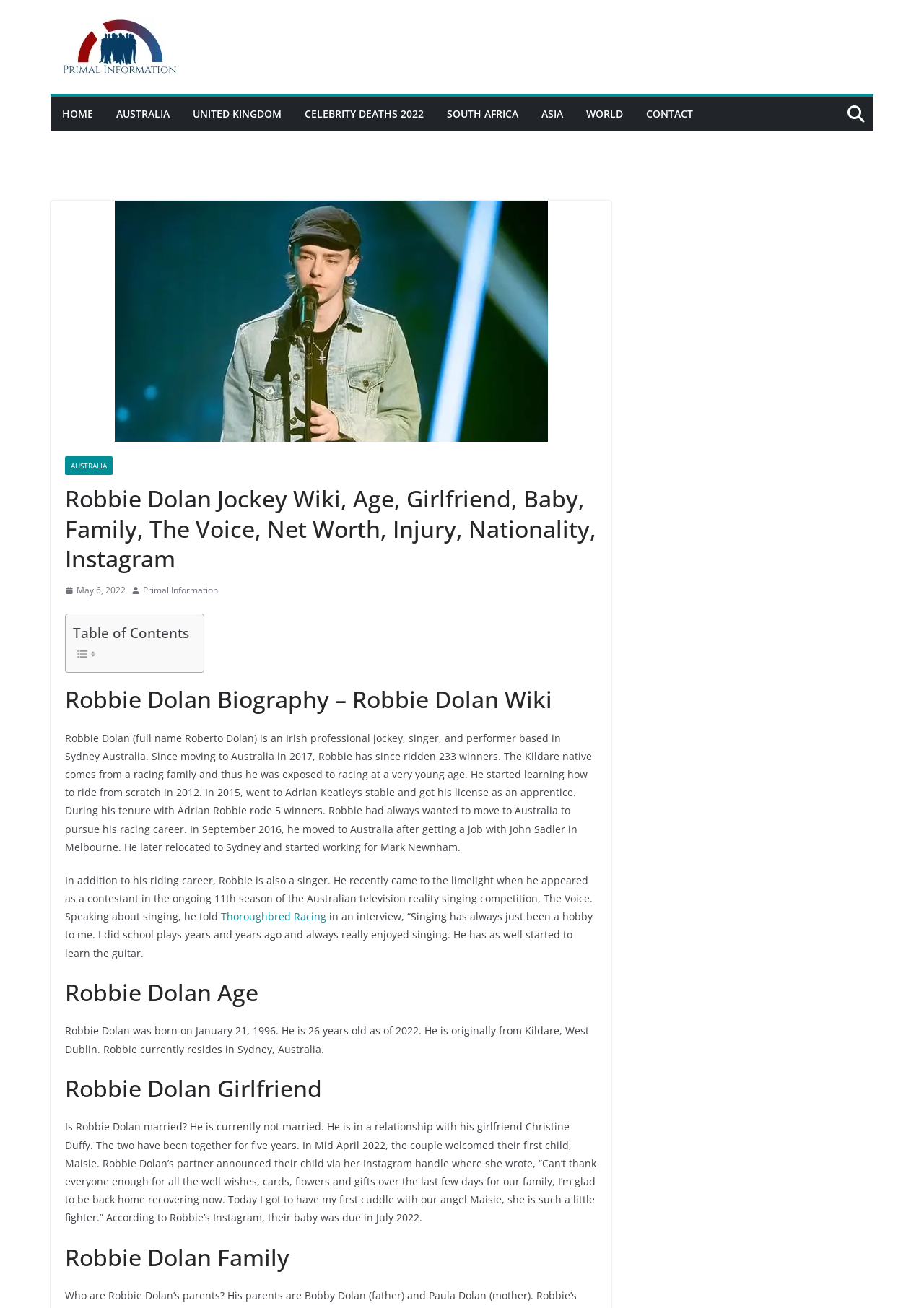Identify the bounding box coordinates of the region I need to click to complete this instruction: "Click the link to Primal Information".

[0.155, 0.445, 0.236, 0.457]